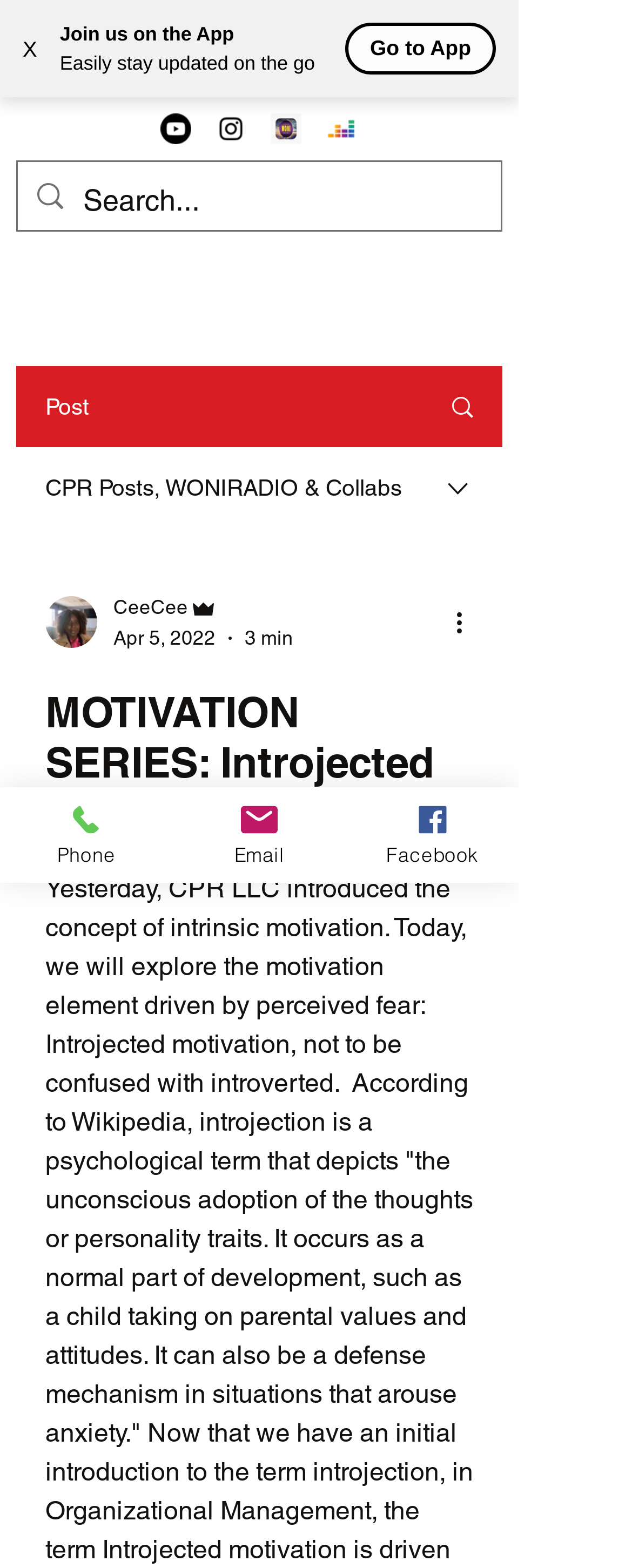Please identify the bounding box coordinates of the element I need to click to follow this instruction: "Open navigation menu".

[0.667, 0.03, 0.769, 0.071]